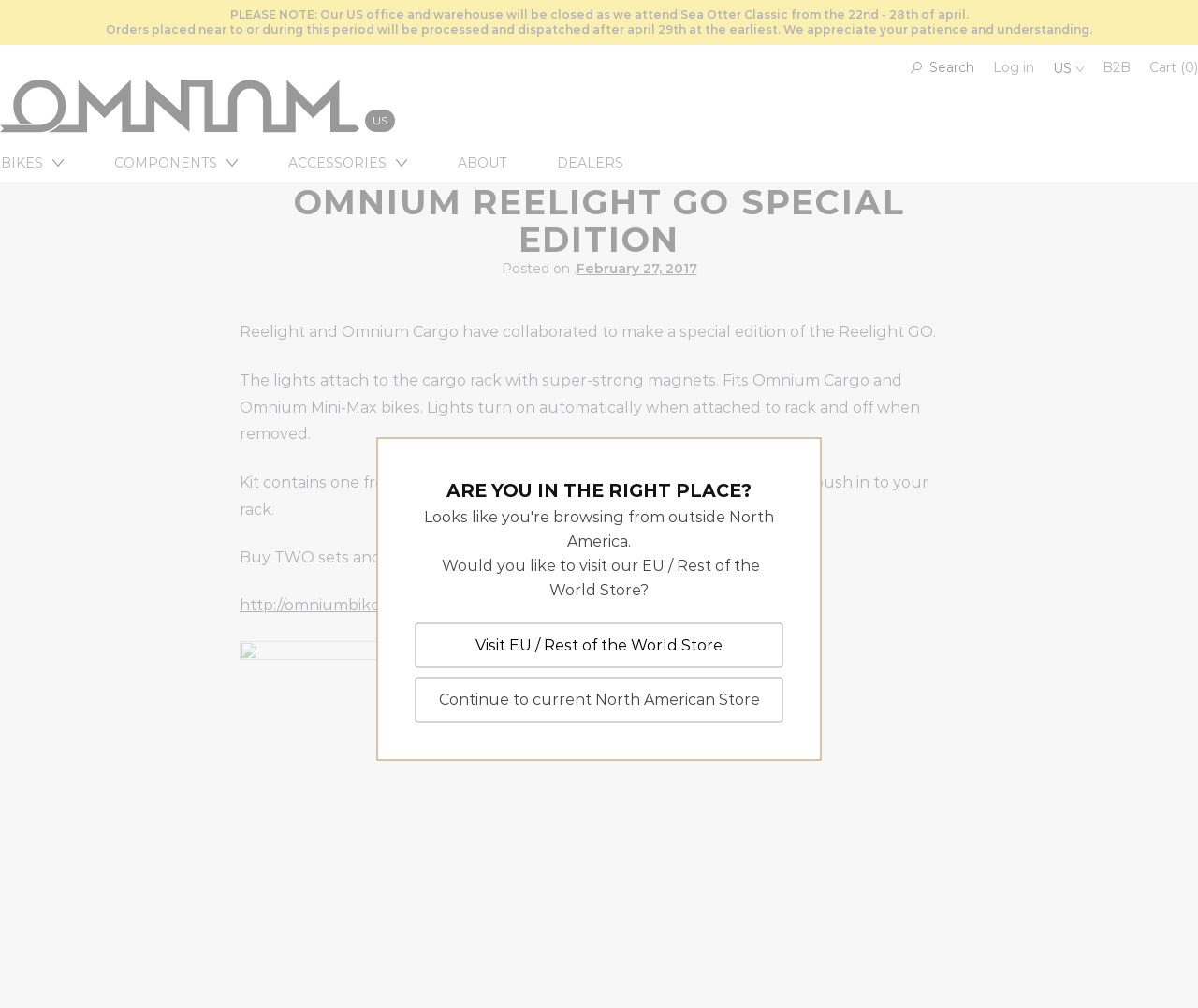Please reply with a single word or brief phrase to the question: 
How many lights are included in the kit?

Two